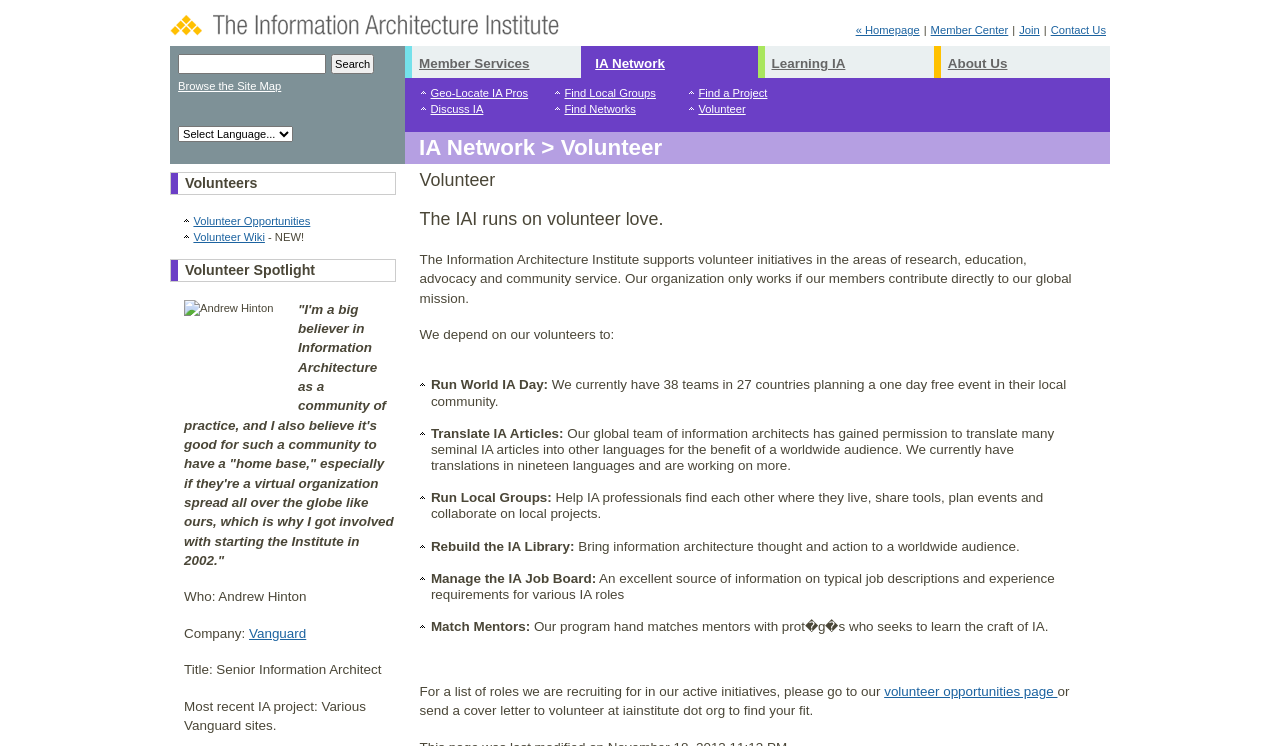Please give a succinct answer using a single word or phrase:
How many languages are IA articles currently translated into?

nineteen